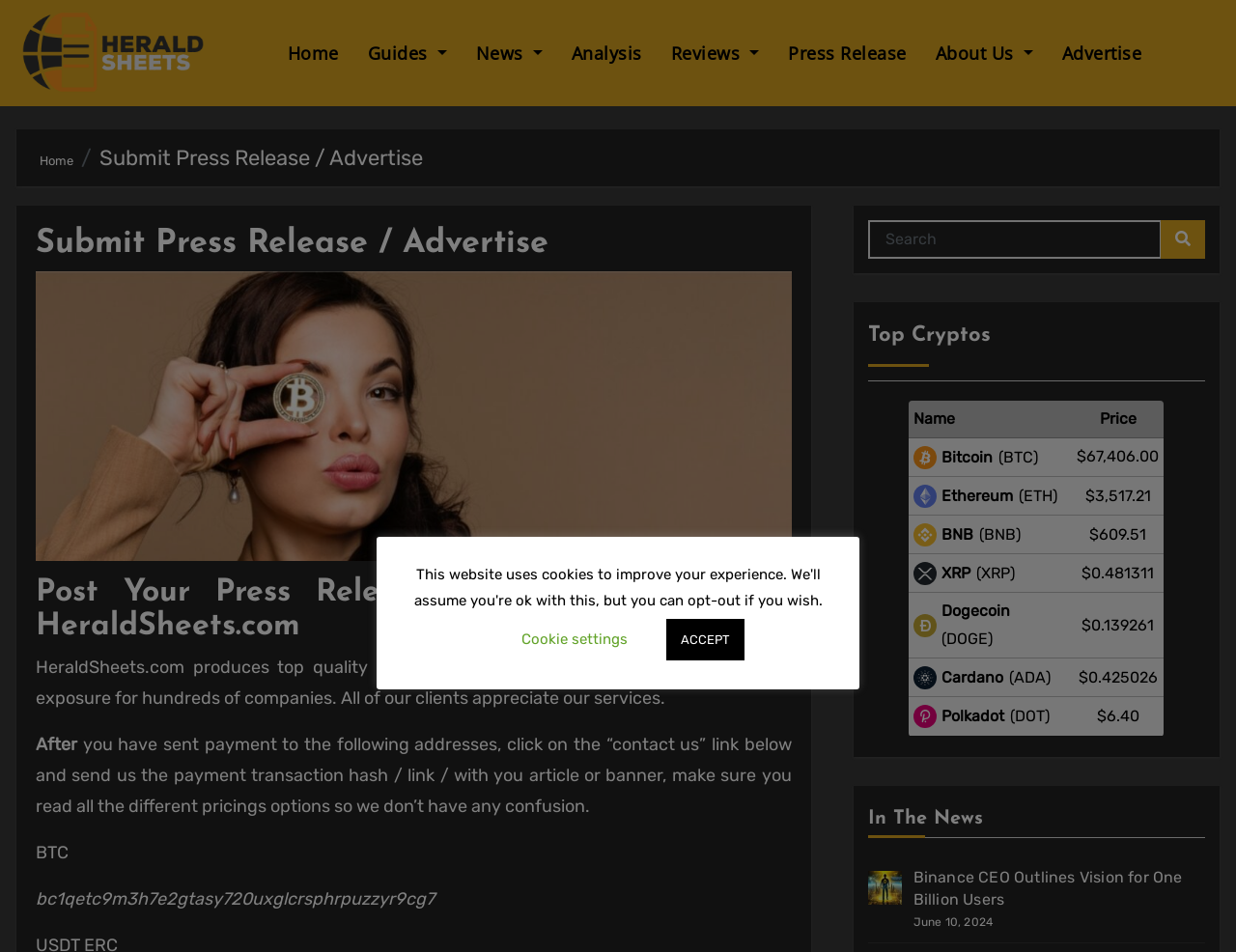Identify the bounding box coordinates of the clickable region required to complete the instruction: "Search for something". The coordinates should be given as four float numbers within the range of 0 and 1, i.e., [left, top, right, bottom].

[0.702, 0.231, 0.975, 0.272]